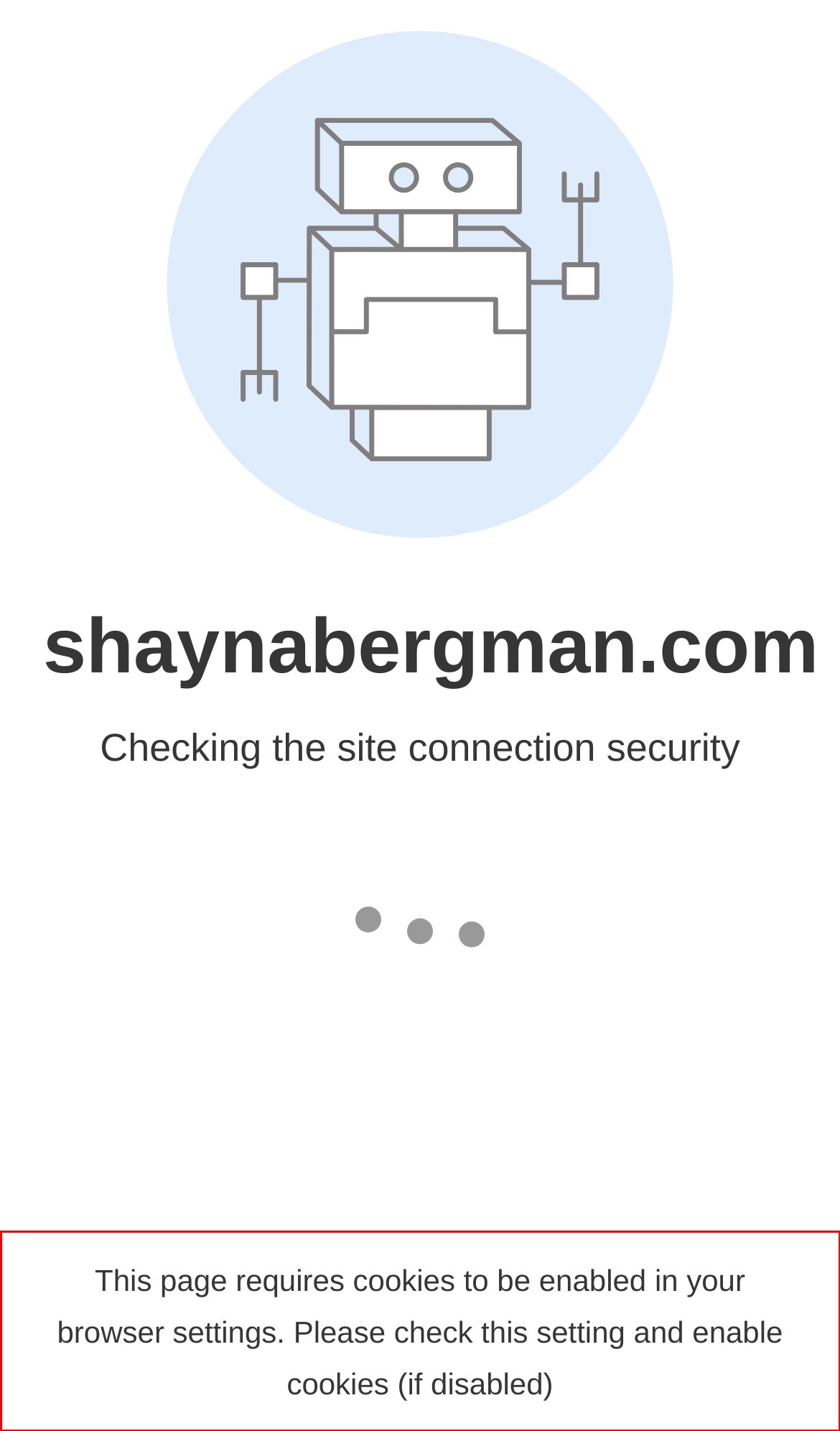You have a screenshot of a webpage with a red bounding box. Use OCR to generate the text contained within this red rectangle.

This page requires cookies to be enabled in your browser settings. Please check this setting and enable cookies (if disabled)